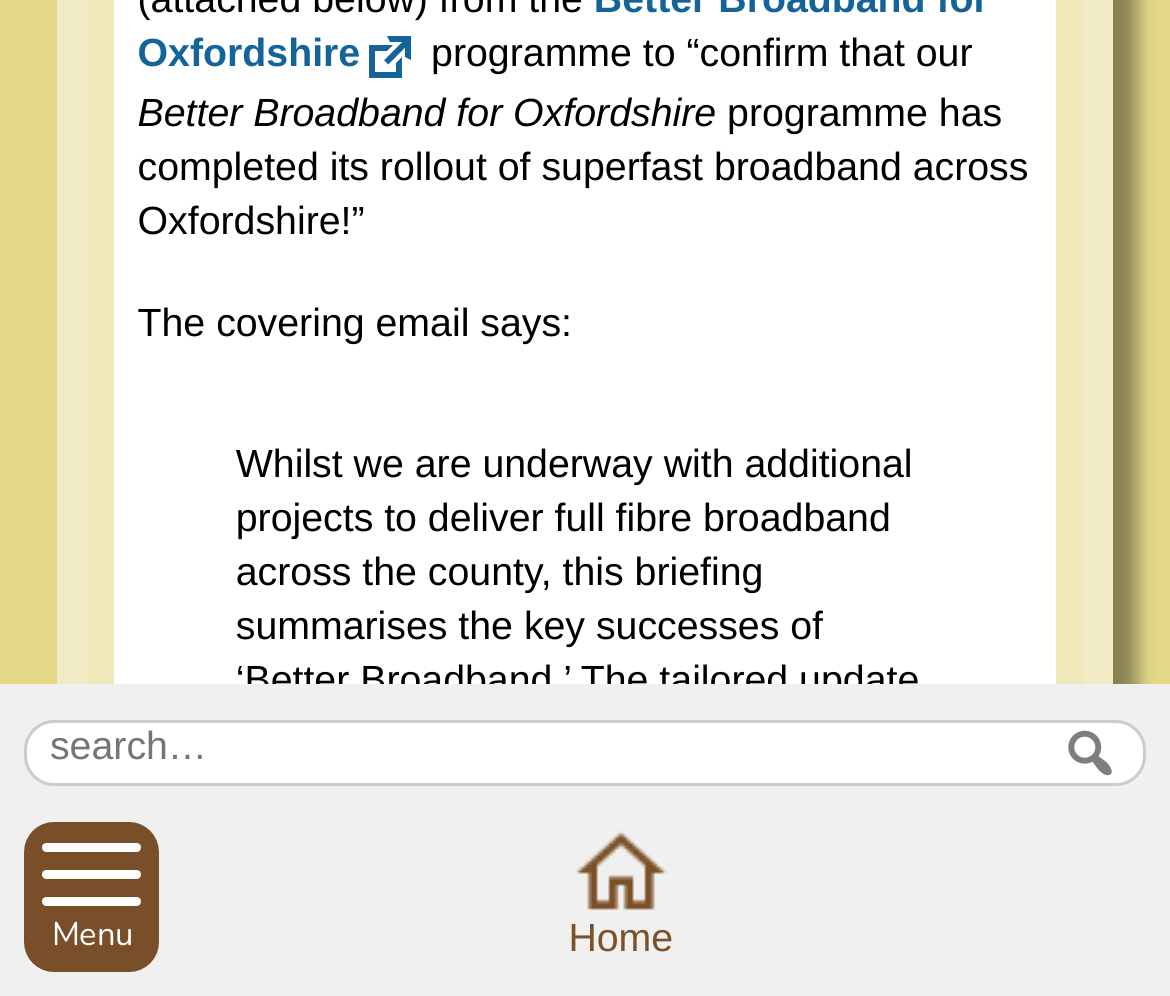Find the bounding box coordinates for the element described here: "Home".

[0.469, 0.829, 0.592, 0.973]